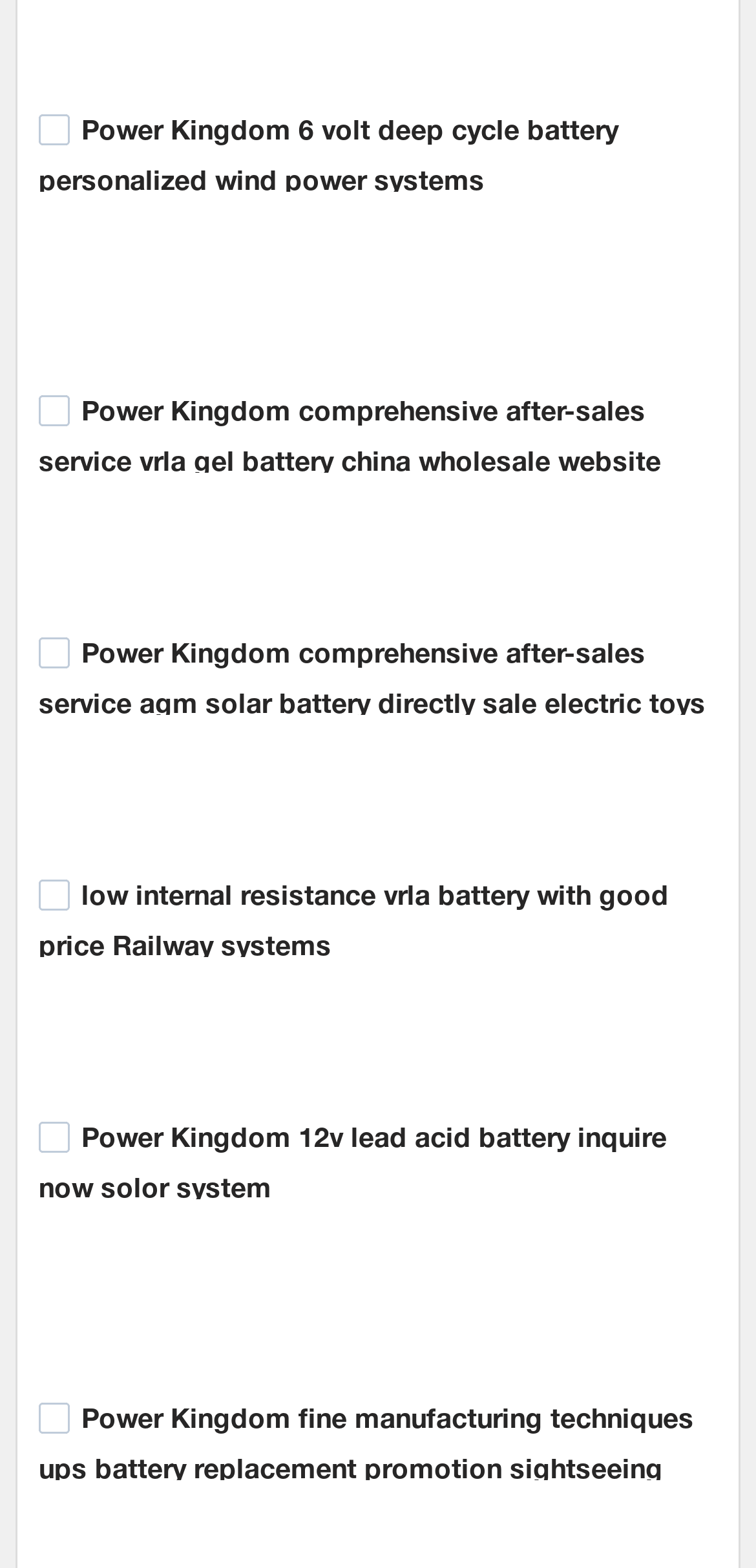Locate the bounding box coordinates of the clickable region necessary to complete the following instruction: "Check the checkbox beside Power Kingdom fine manufacturing techniques". Provide the coordinates in the format of four float numbers between 0 and 1, i.e., [left, top, right, bottom].

[0.051, 0.895, 0.092, 0.915]